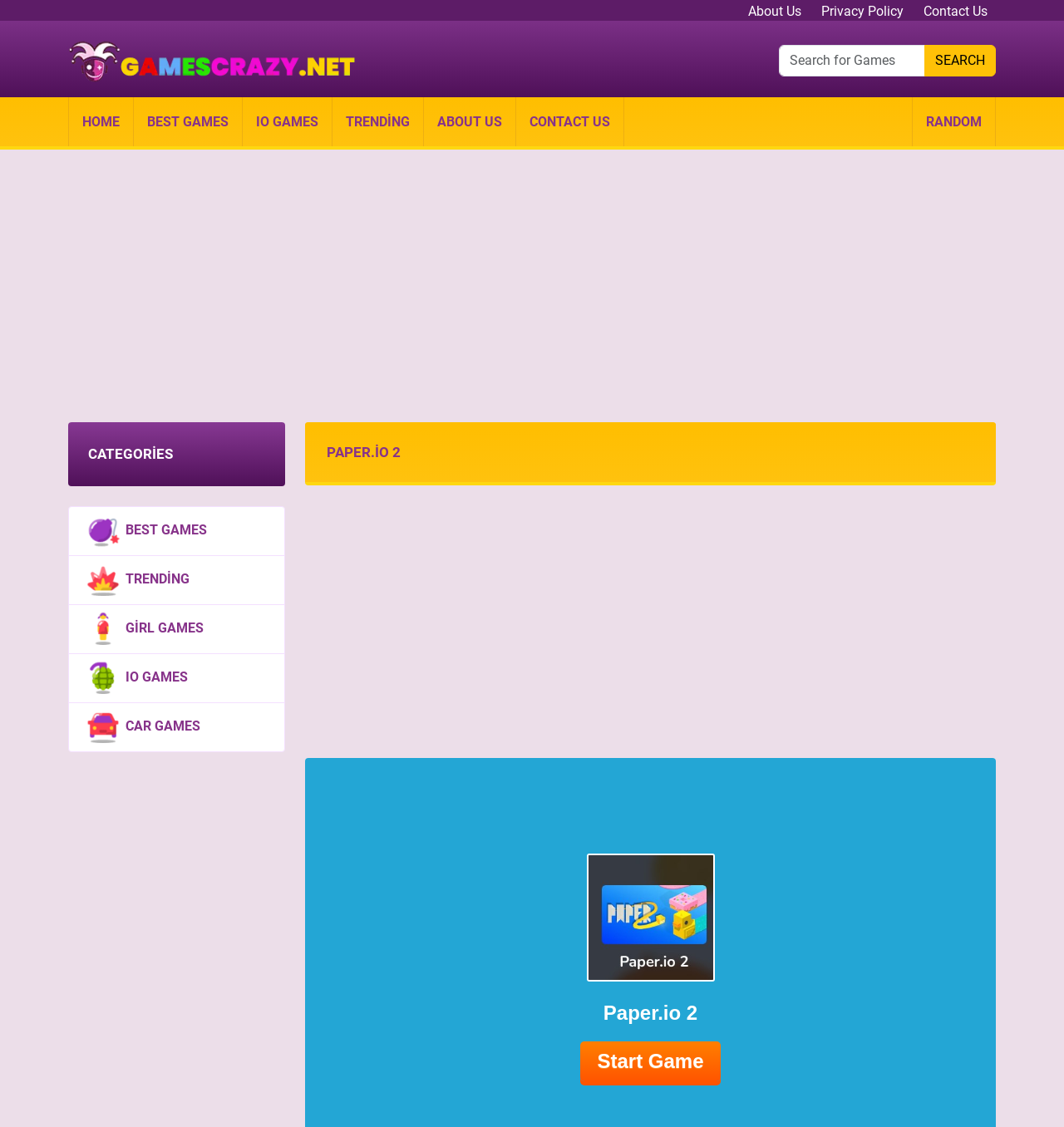Please identify the bounding box coordinates of where to click in order to follow the instruction: "Enter your name".

None